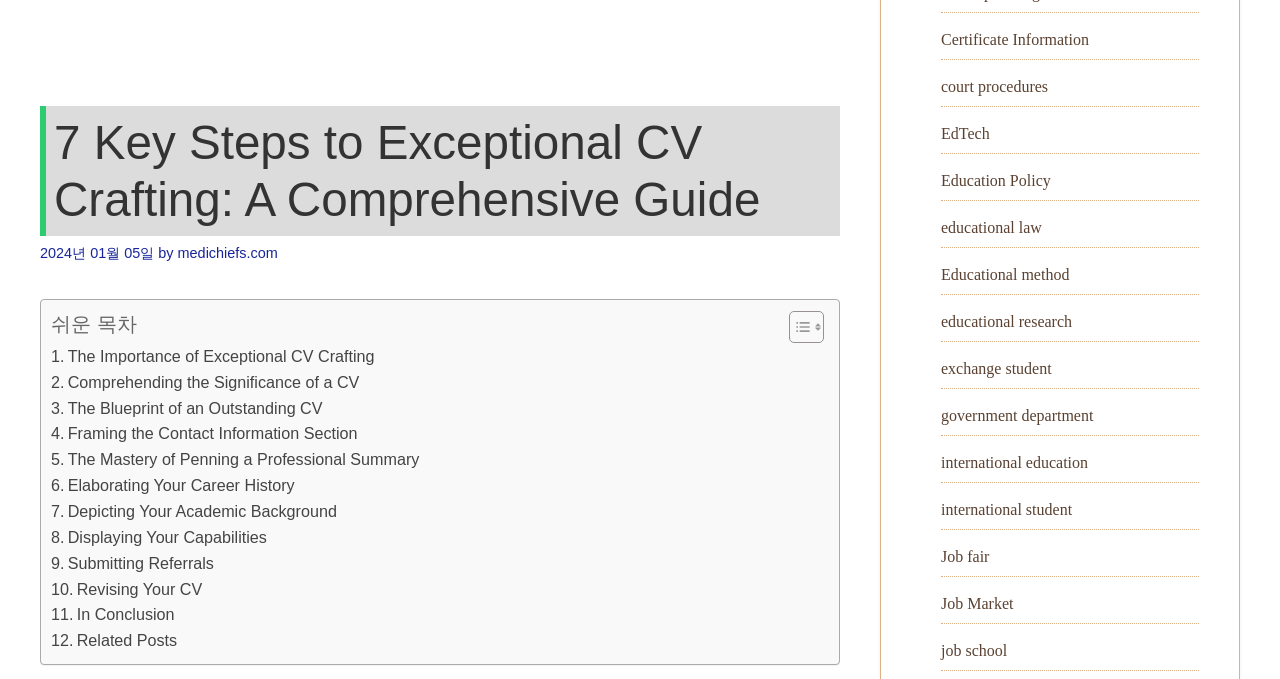Using the description "Revising Your CV", predict the bounding box of the relevant HTML element.

[0.04, 0.849, 0.158, 0.887]